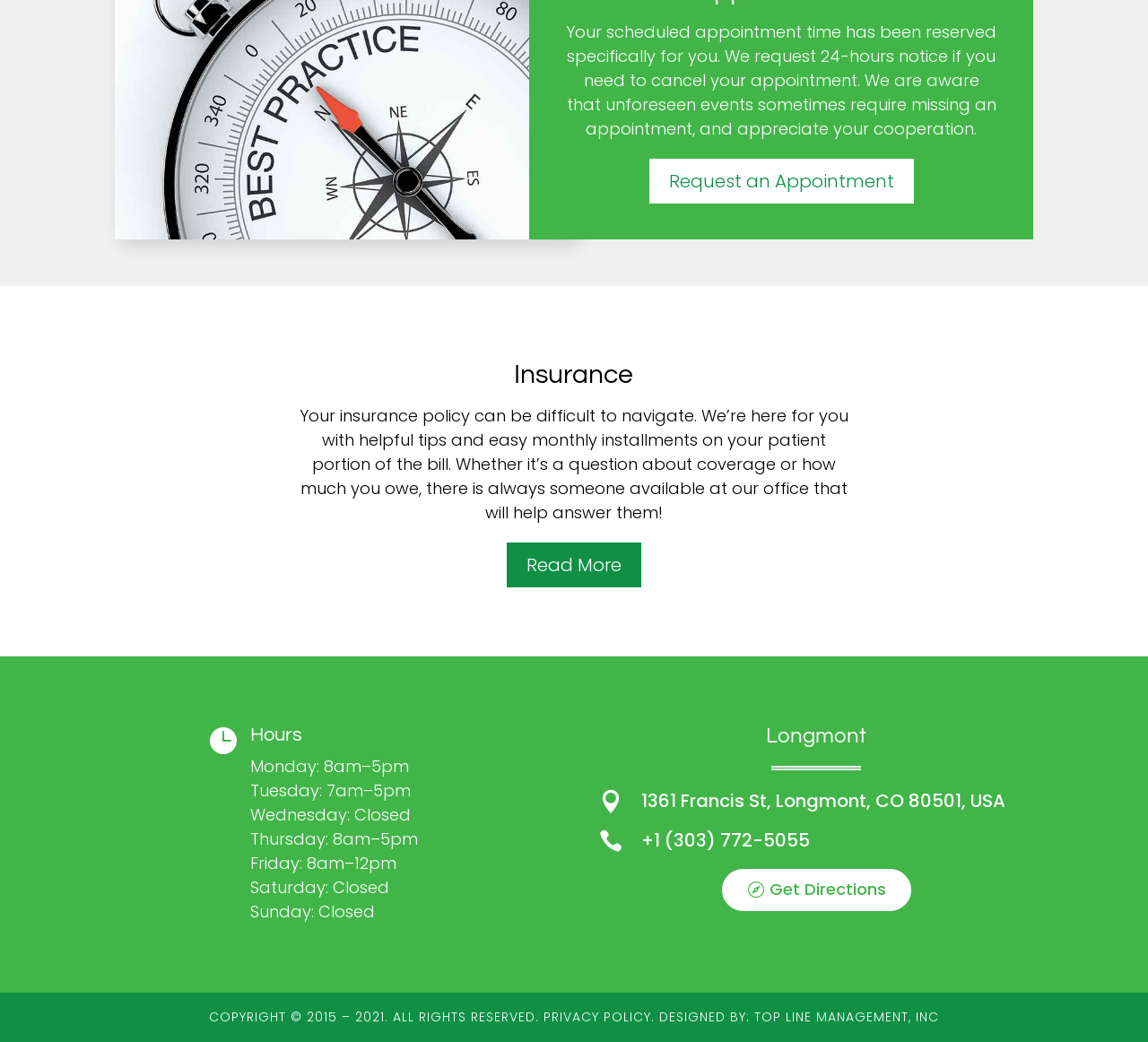Determine the bounding box coordinates in the format (top-left x, top-left y, bottom-right x, bottom-right y). Ensure all values are floating point numbers between 0 and 1. Identify the bounding box of the UI element described by: Get Directions

[0.629, 0.834, 0.793, 0.875]